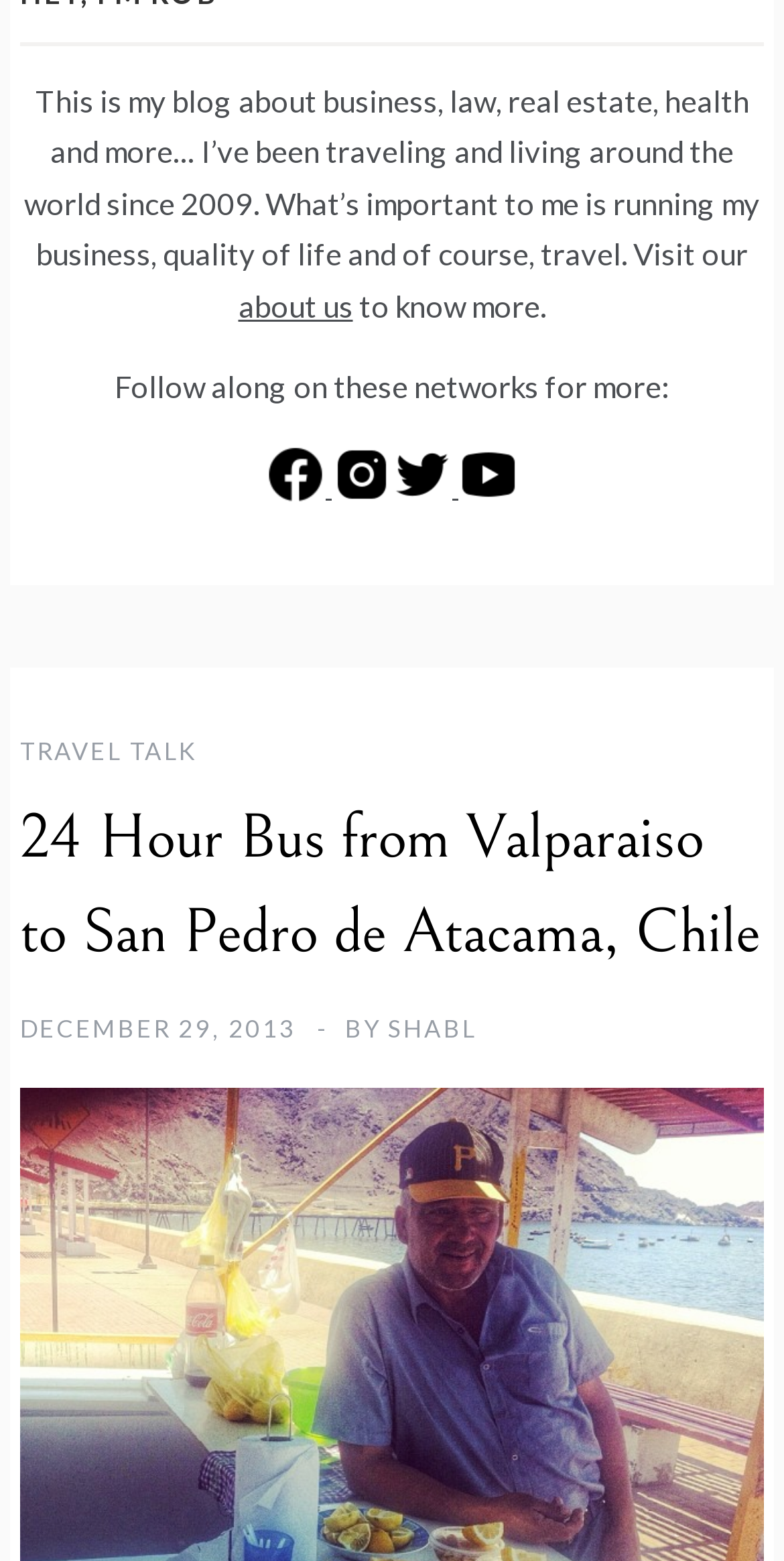What is the date of the blog post?
Relying on the image, give a concise answer in one word or a brief phrase.

DECEMBER 29, 2013